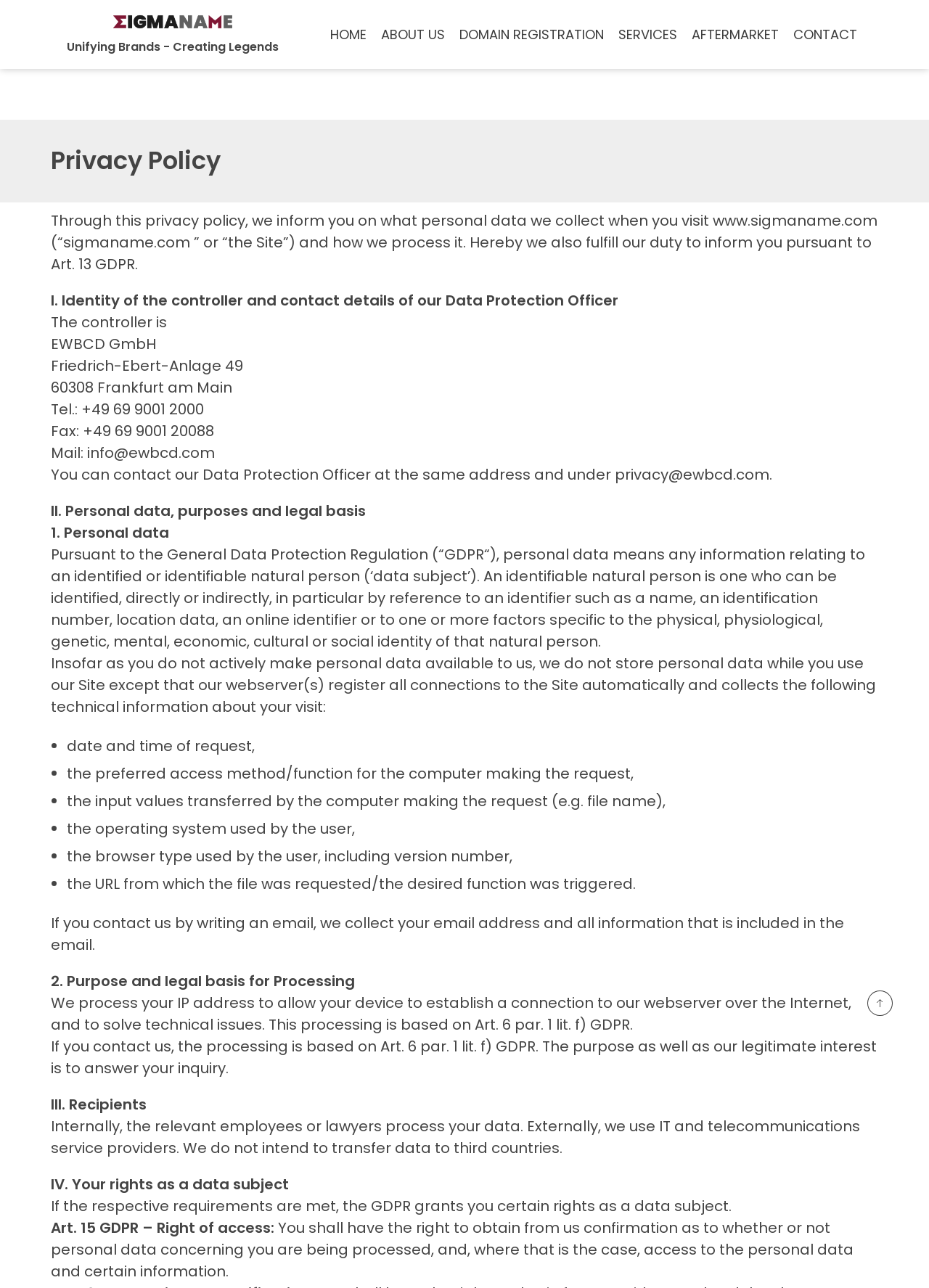What is the right granted by Art. 15 GDPR?
Based on the image, answer the question in a detailed manner.

I looked for the section 'IV. Your rights as a data subject' and found the text 'Art. 15 GDPR – Right of access: You shall have the right to obtain from us confirmation as to whether or not personal data concerning you are being processed, and, where that is the case, access to the personal data and certain information'.